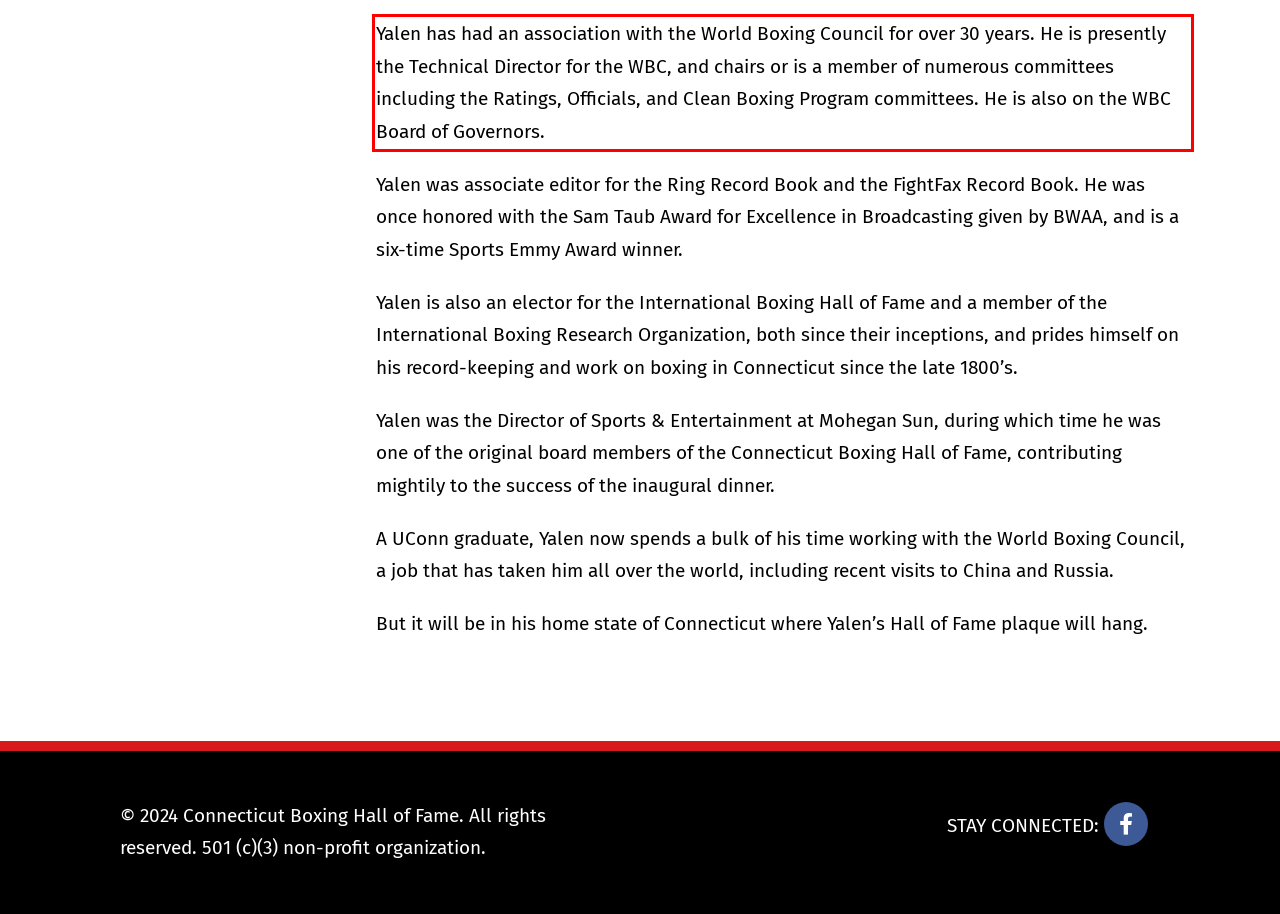Analyze the red bounding box in the provided webpage screenshot and generate the text content contained within.

Yalen has had an association with the World Boxing Council for over 30 years. He is presently the Technical Director for the WBC, and chairs or is a member of numerous committees including the Ratings, Officials, and Clean Boxing Program committees. He is also on the WBC Board of Governors.